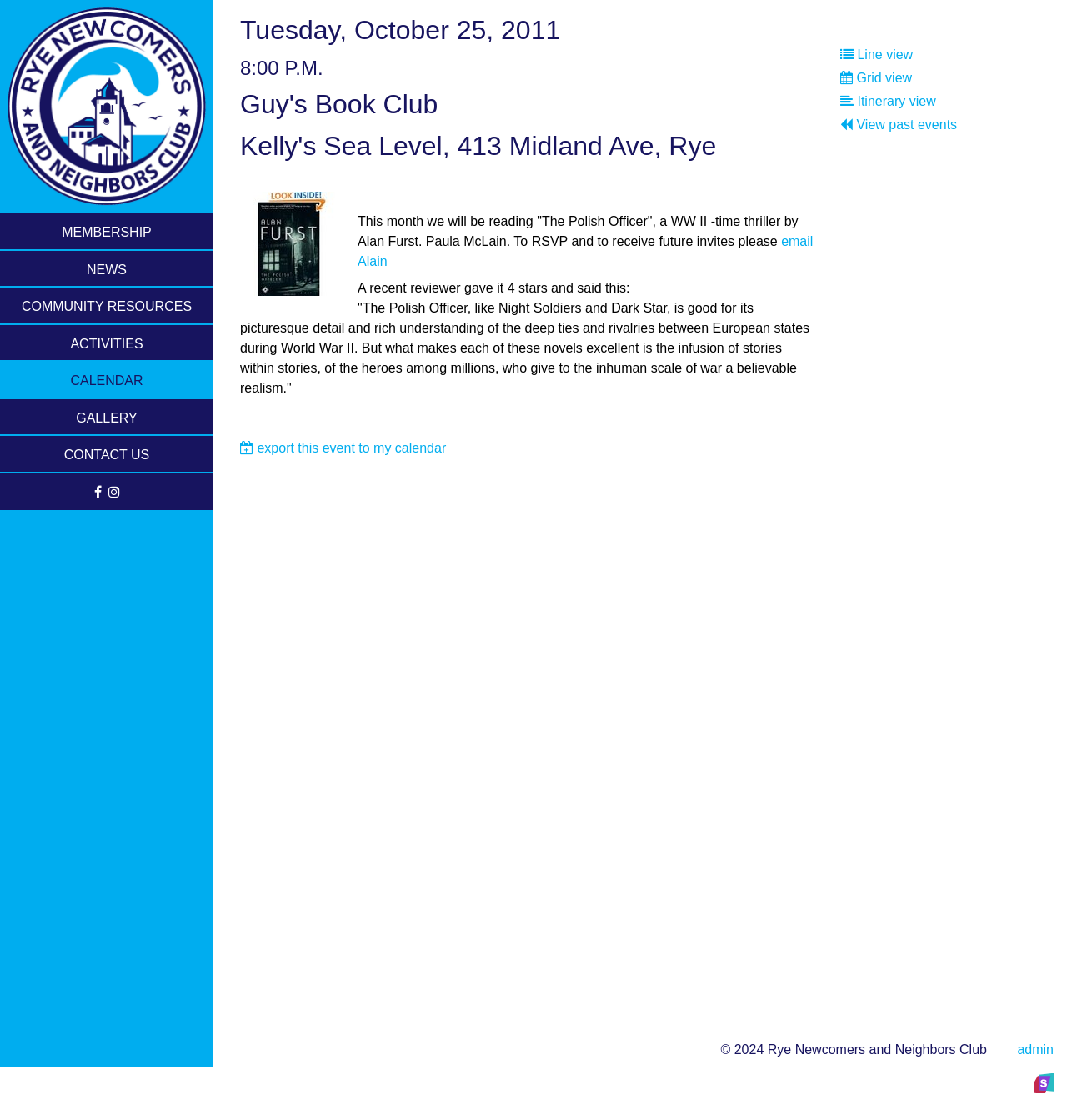Write a detailed summary of the webpage.

The webpage is about the Rye Newcomers and Neighbors Club. At the top, there are several links to different sections of the website, including "MEMBERSHIP", "NEWS", "COMMUNITY RESOURCES", "ACTIVITIES", "CALENDAR", "GALLERY", and "CONTACT US". Additionally, there are links to the club's social media profiles on Facebook and Instagram.

Below the navigation links, there is a section with a heading that reads "Tuesday, October 25, 2011" and a subheading that reads "8:00 P.M.". This section appears to be an event listing, with a heading that reads "Guy's Book Club" and a description of the event, including the location "Kelly's Sea Level, 413 Midland Ave, Rye". There is also an image related to the event.

To the right of the event listing, there is a block of text that describes the book being read at the event, "The Polish Officer" by Alan Furst. The text includes a quote from a reviewer and an invitation to RSVP to the event. There is also a link to email Alain to RSVP.

Further down the page, there are three links to view events in different formats: "Line view", "Grid view", and "Itinerary view". There is also a link to view past events.

At the very bottom of the page, there is a copyright notice that reads "© 2024 Rye Newcomers and Neighbors Club" and a link to the website administrator. There is also a link to the website designer, Slabmedia.